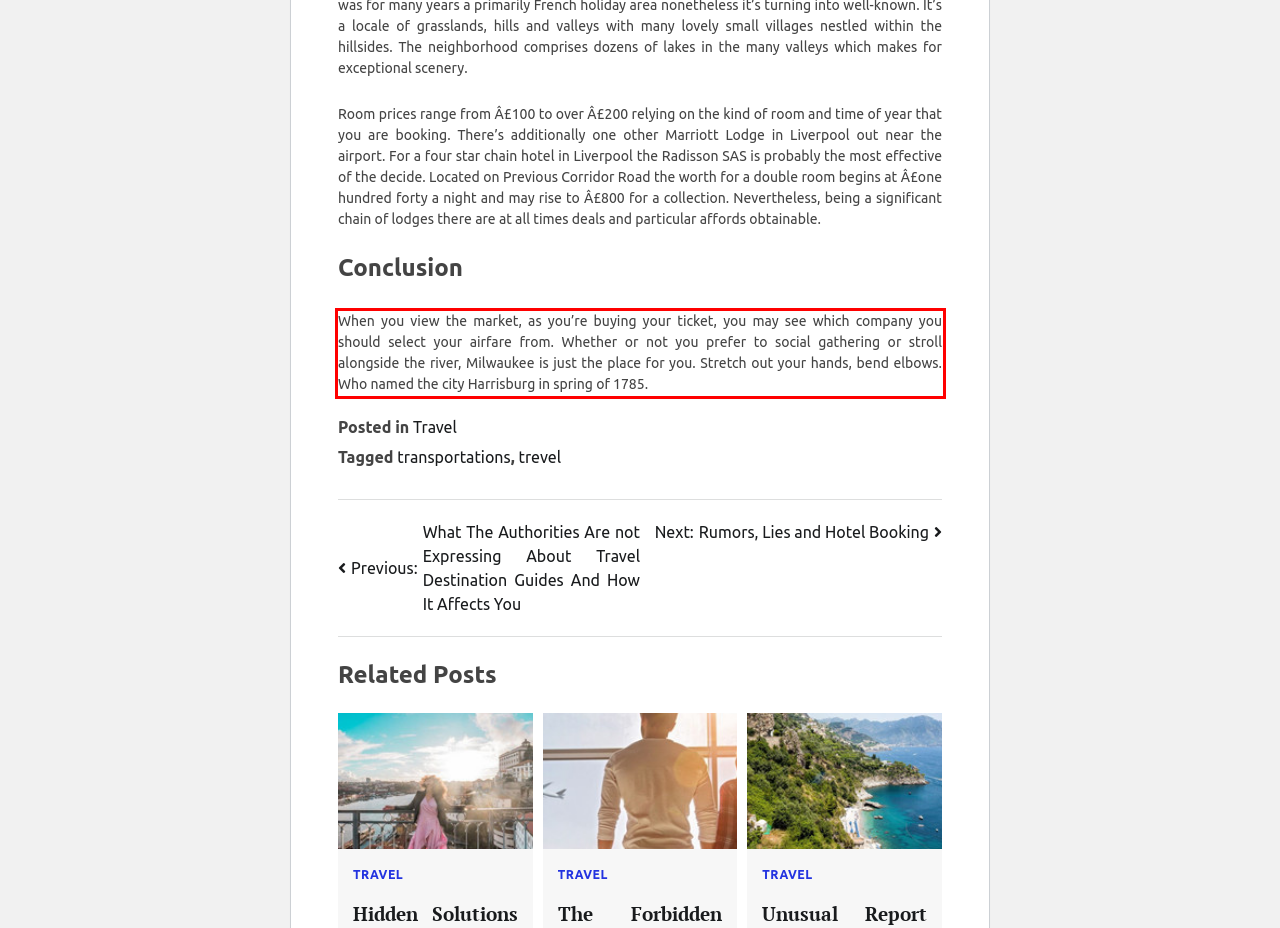Given a webpage screenshot, identify the text inside the red bounding box using OCR and extract it.

When you view the market, as you’re buying your ticket, you may see which company you should select your airfare from. Whether or not you prefer to social gathering or stroll alongside the river, Milwaukee is just the place for you. Stretch out your hands, bend elbows. Who named the city Harrisburg in spring of 1785.